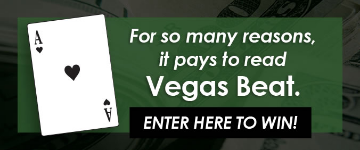What is the symbol featured on the playing card in the background?
Using the image, provide a concise answer in one word or a short phrase.

Ace of Spades